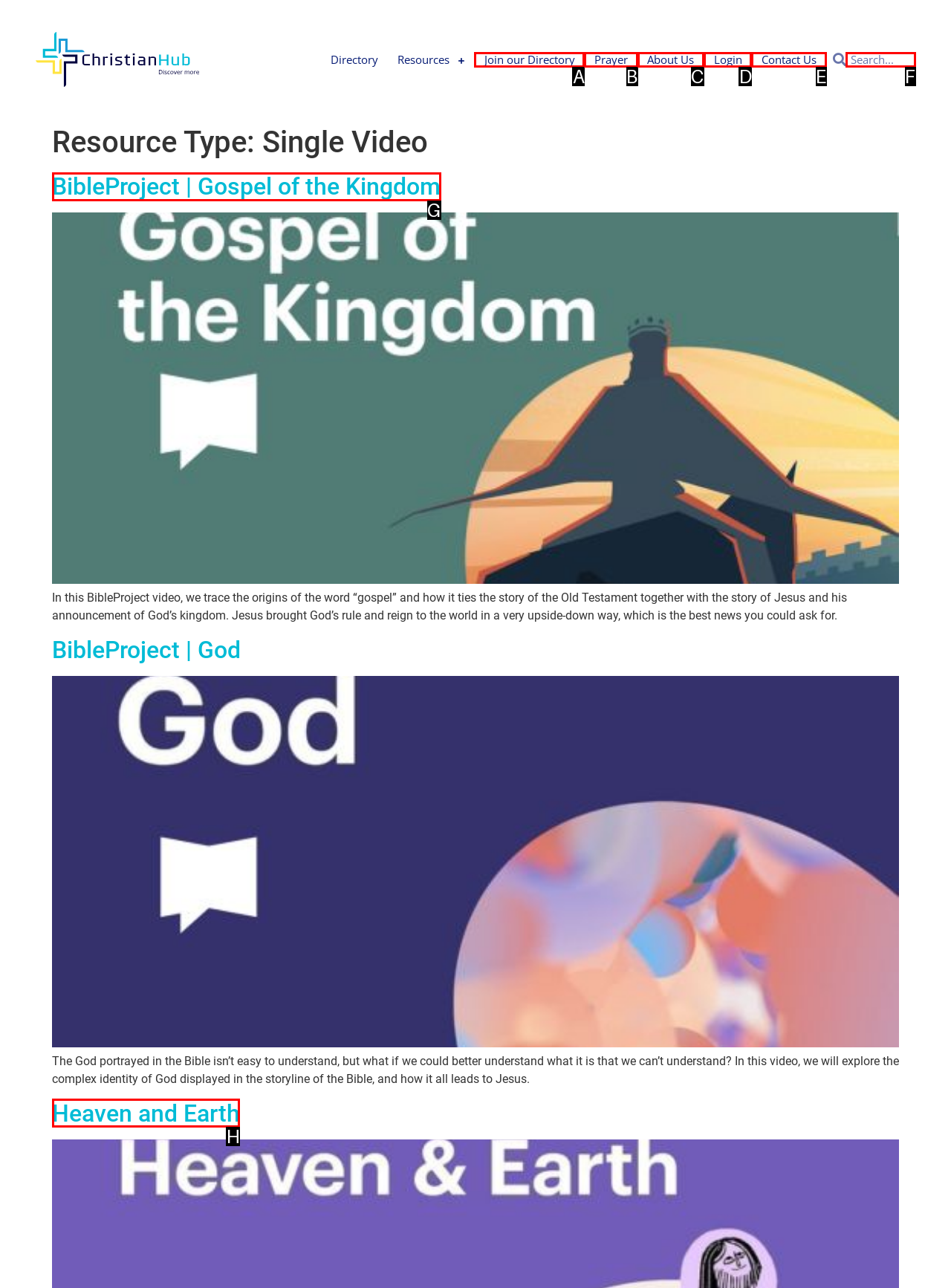Tell me the correct option to click for this task: Read about Heaven and Earth
Write down the option's letter from the given choices.

H